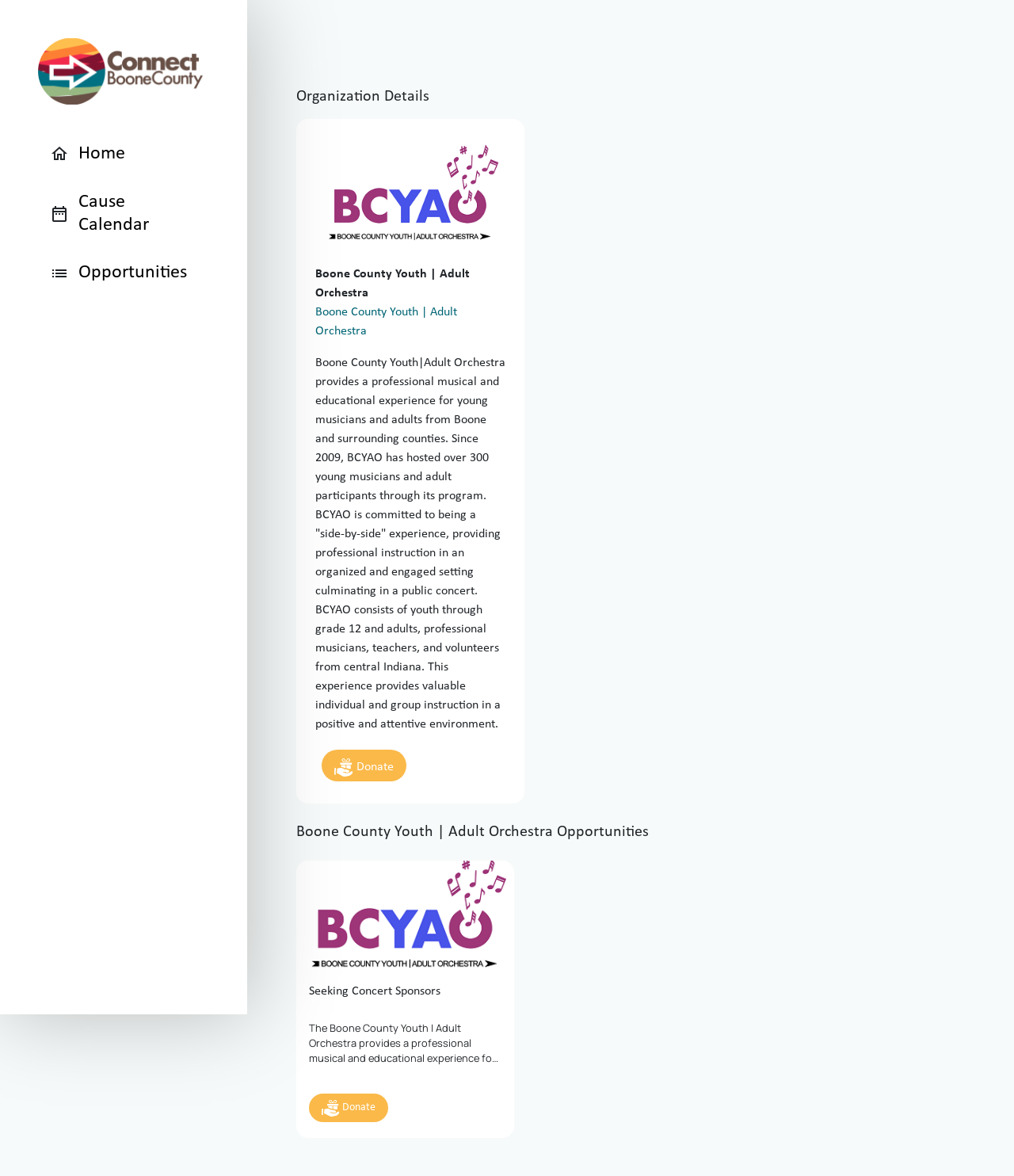Answer succinctly with a single word or phrase:
What type of event is BCYAO seeking sponsors for?

Concert